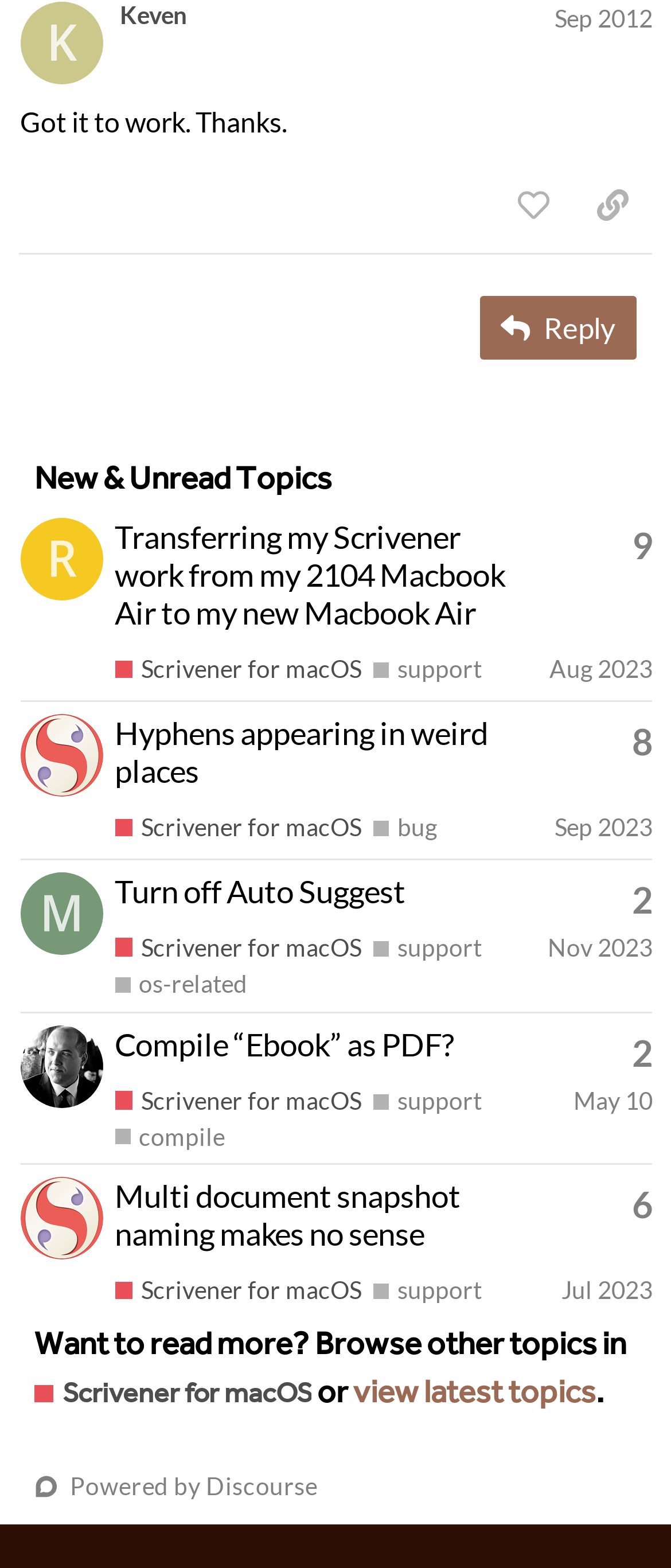Give a concise answer of one word or phrase to the question: 
What is the category of the fourth topic?

Scrivener for macOS